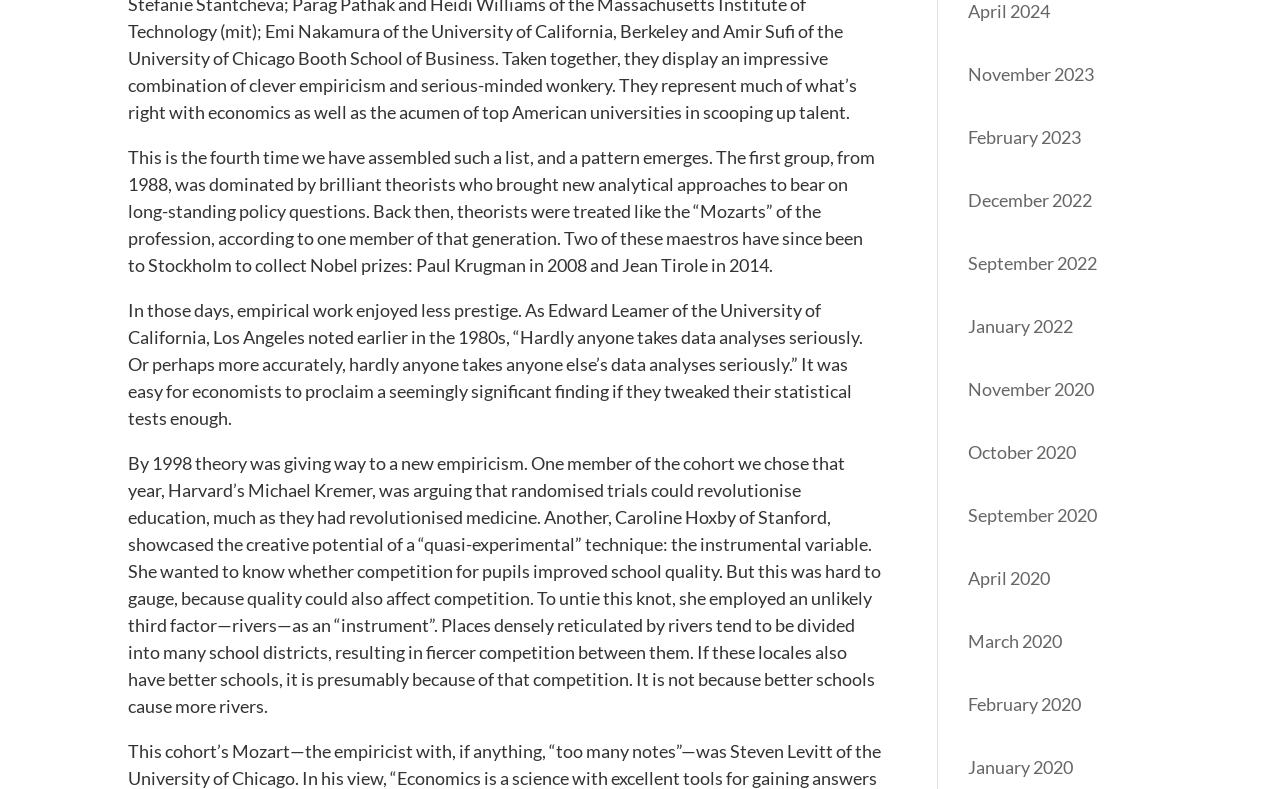Please find the bounding box coordinates of the section that needs to be clicked to achieve this instruction: "Click on January 2022".

[0.756, 0.399, 0.838, 0.427]